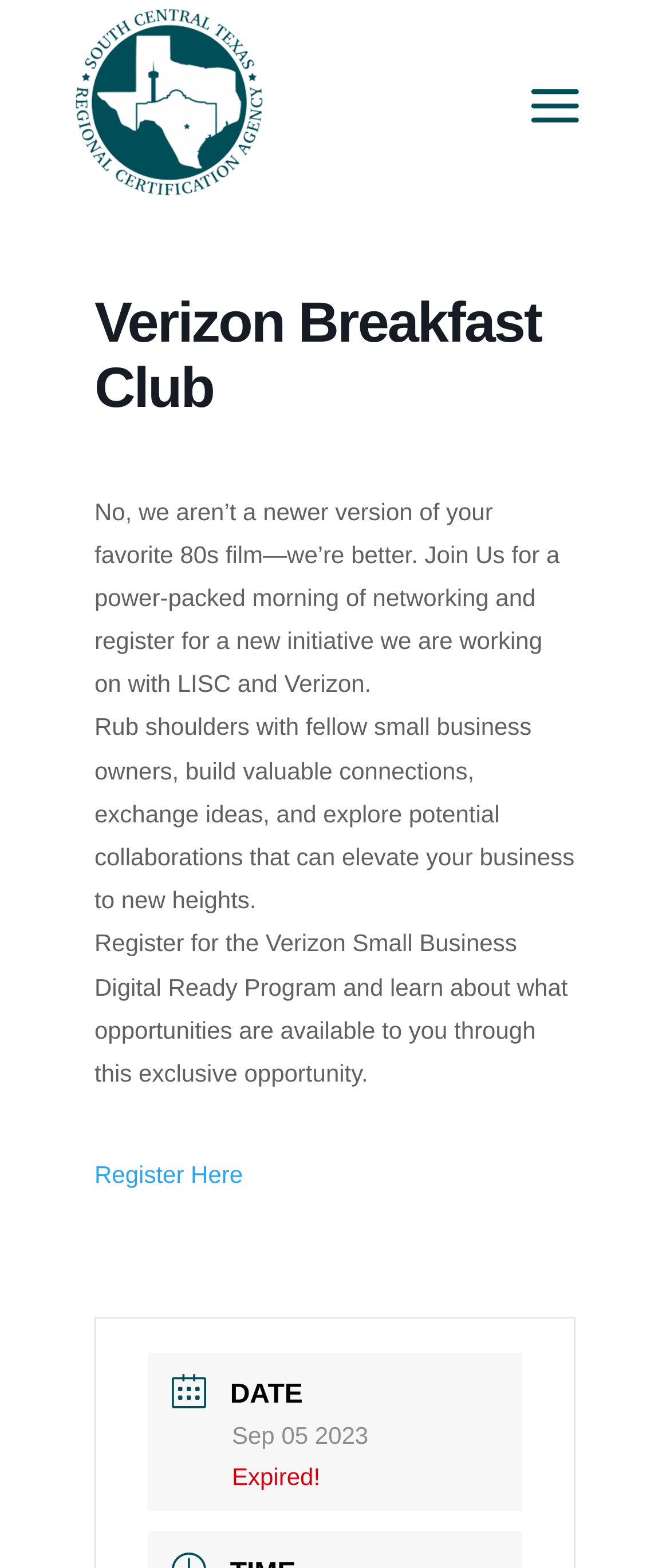Provide a short answer using a single word or phrase for the following question: 
What is the status of the event registration?

Expired